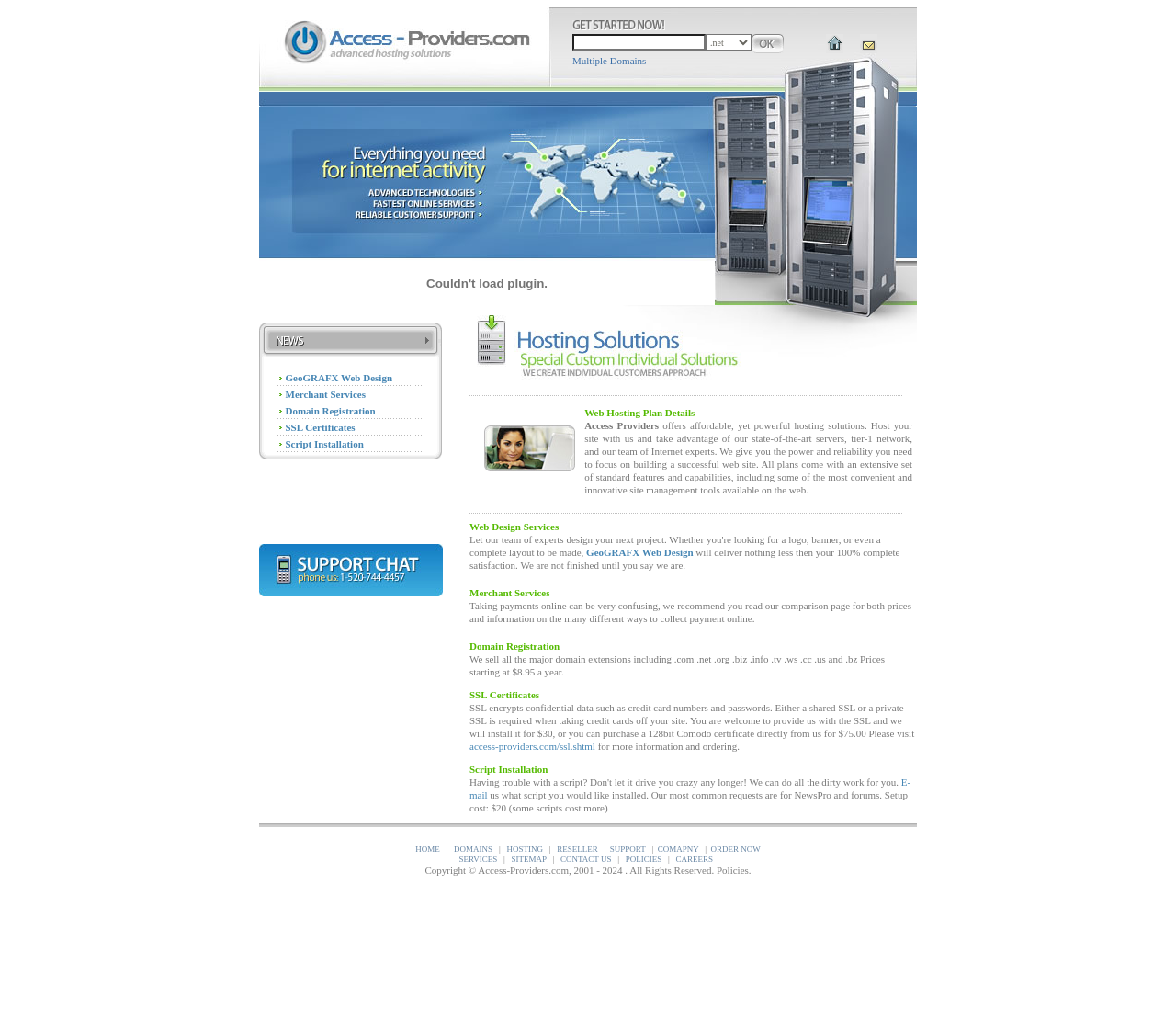What is the purpose of the webpage?
From the image, provide a succinct answer in one word or a short phrase.

Web hosting and design services